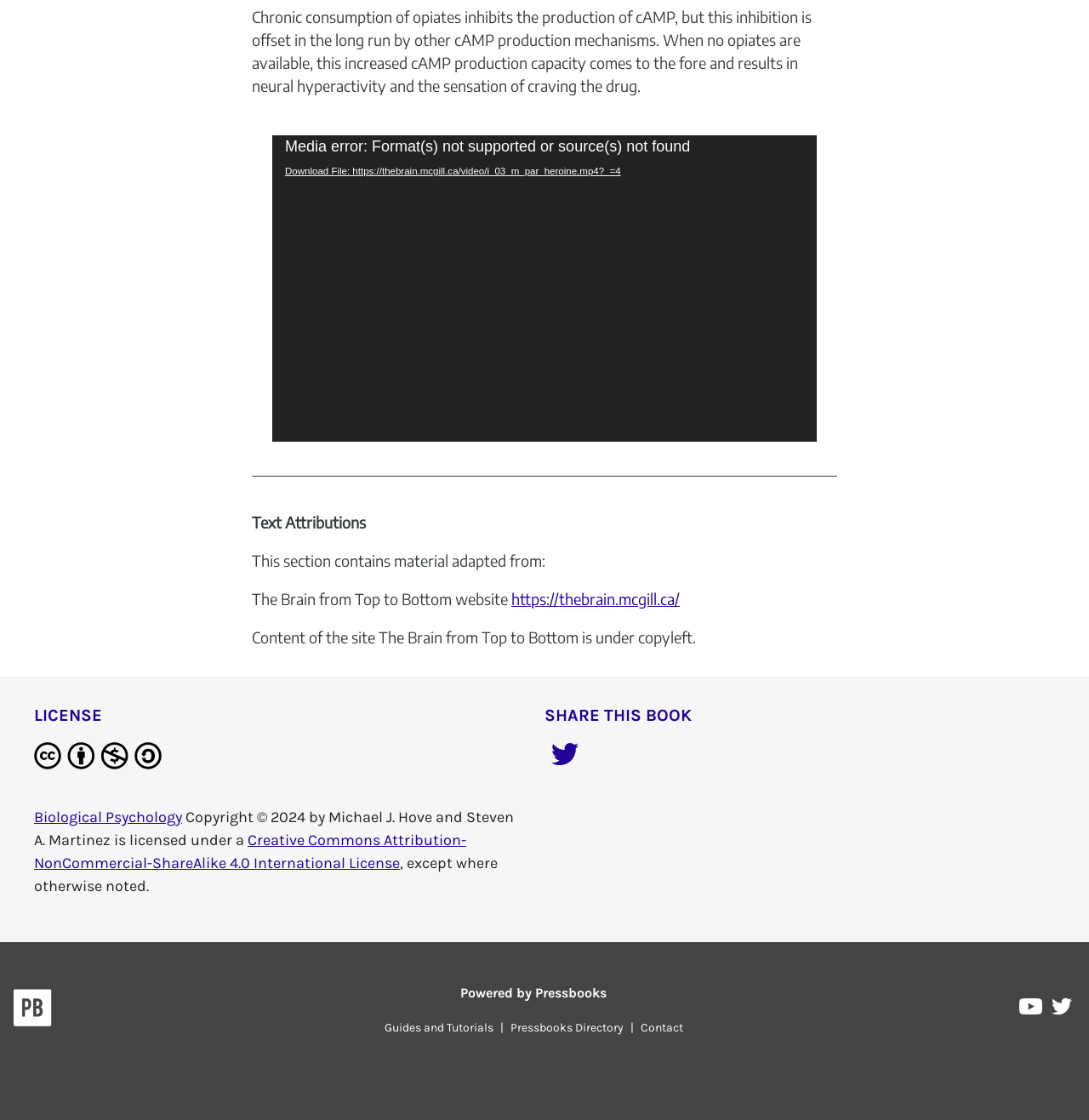What is the source of the text attributions?
Please give a detailed and thorough answer to the question, covering all relevant points.

The text attributions section mentions 'This section contains material adapted from: The Brain from Top to Bottom website', which indicates that the source of the text attributions is The Brain from Top to Bottom website.